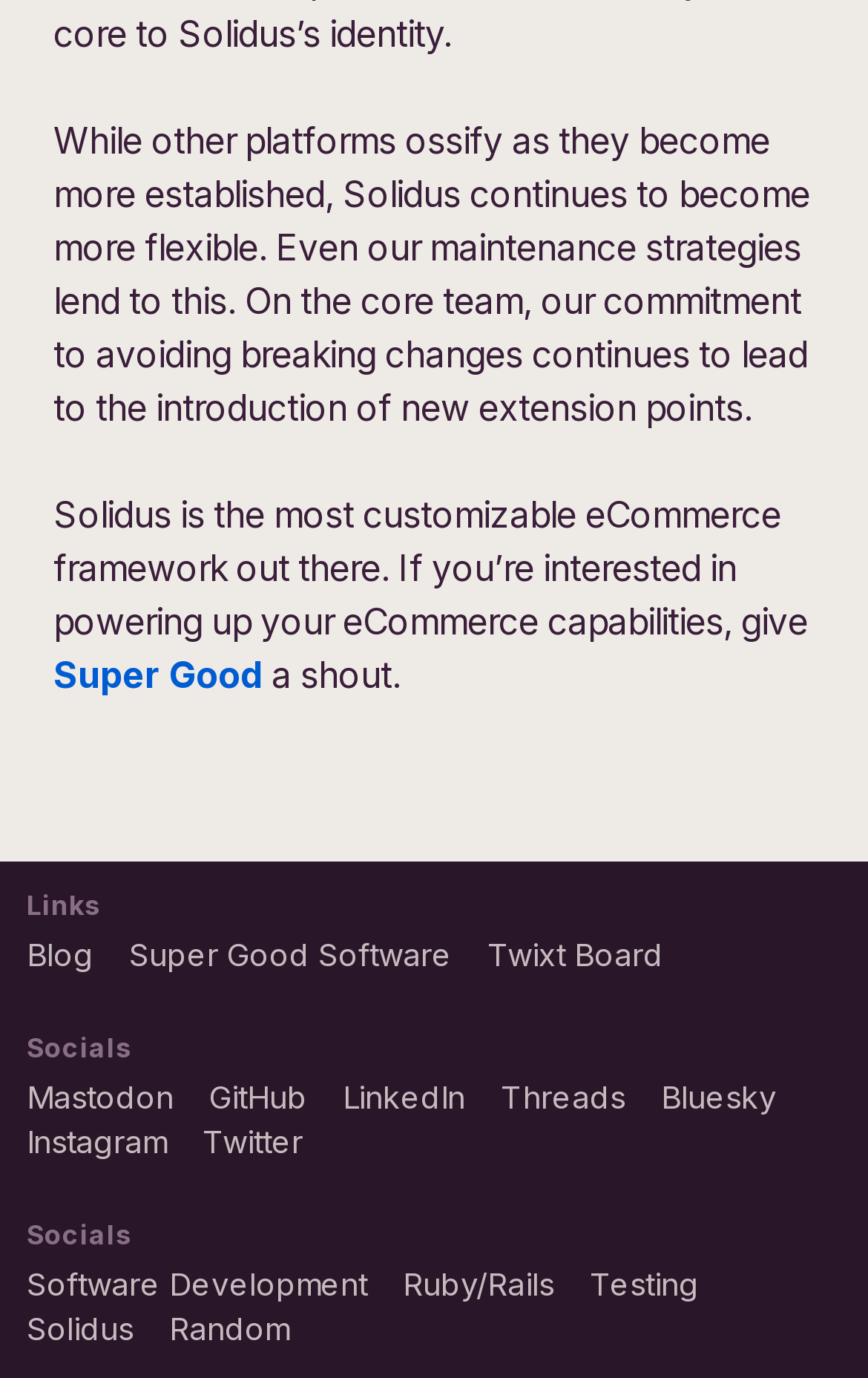Locate the bounding box coordinates of the region to be clicked to comply with the following instruction: "explore the Solidus link". The coordinates must be four float numbers between 0 and 1, in the form [left, top, right, bottom].

[0.031, 0.949, 0.154, 0.977]